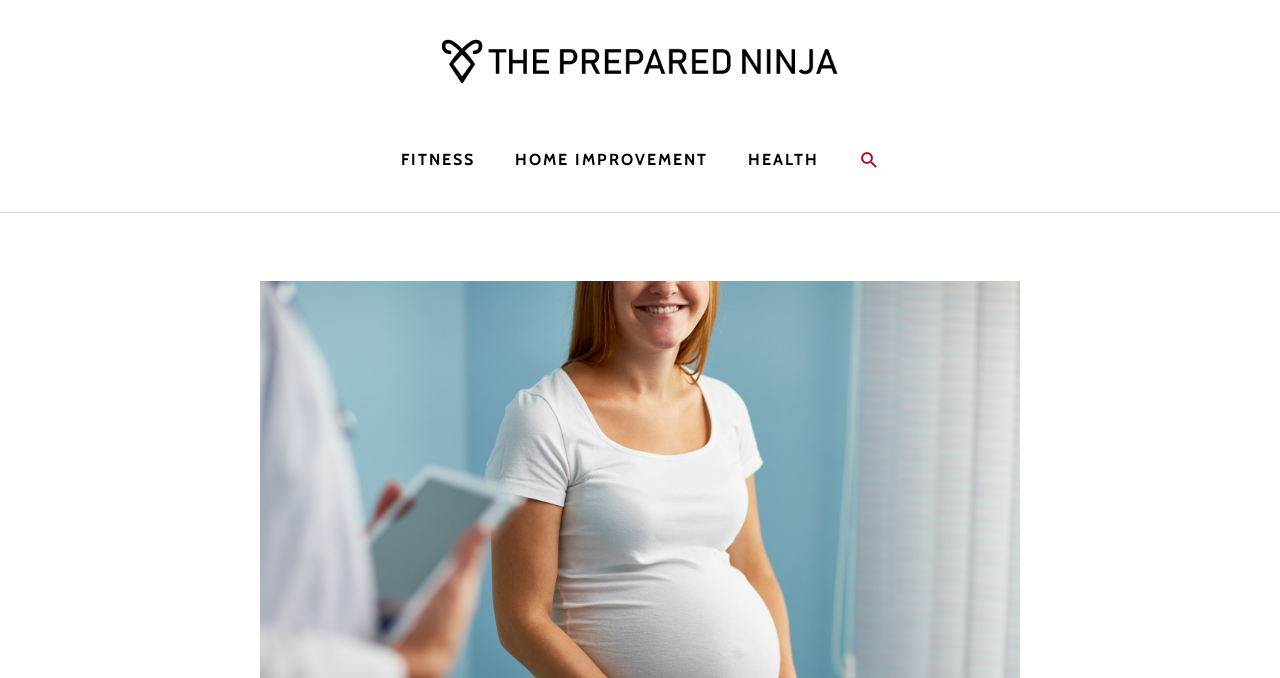Locate the bounding box of the user interface element based on this description: "Home Improvement".

[0.386, 0.189, 0.568, 0.283]